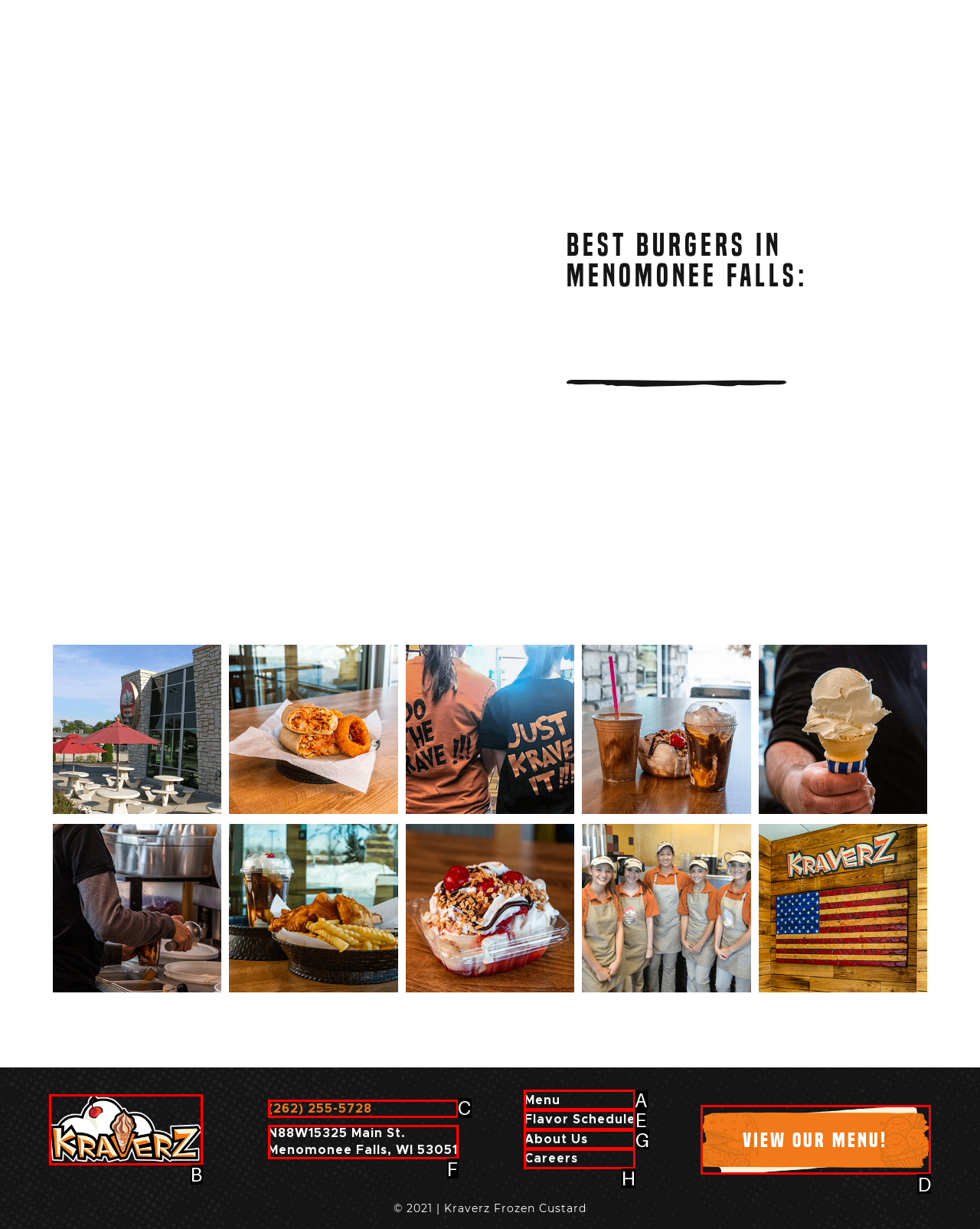Find the HTML element to click in order to complete this task: View the menu
Answer with the letter of the correct option.

A